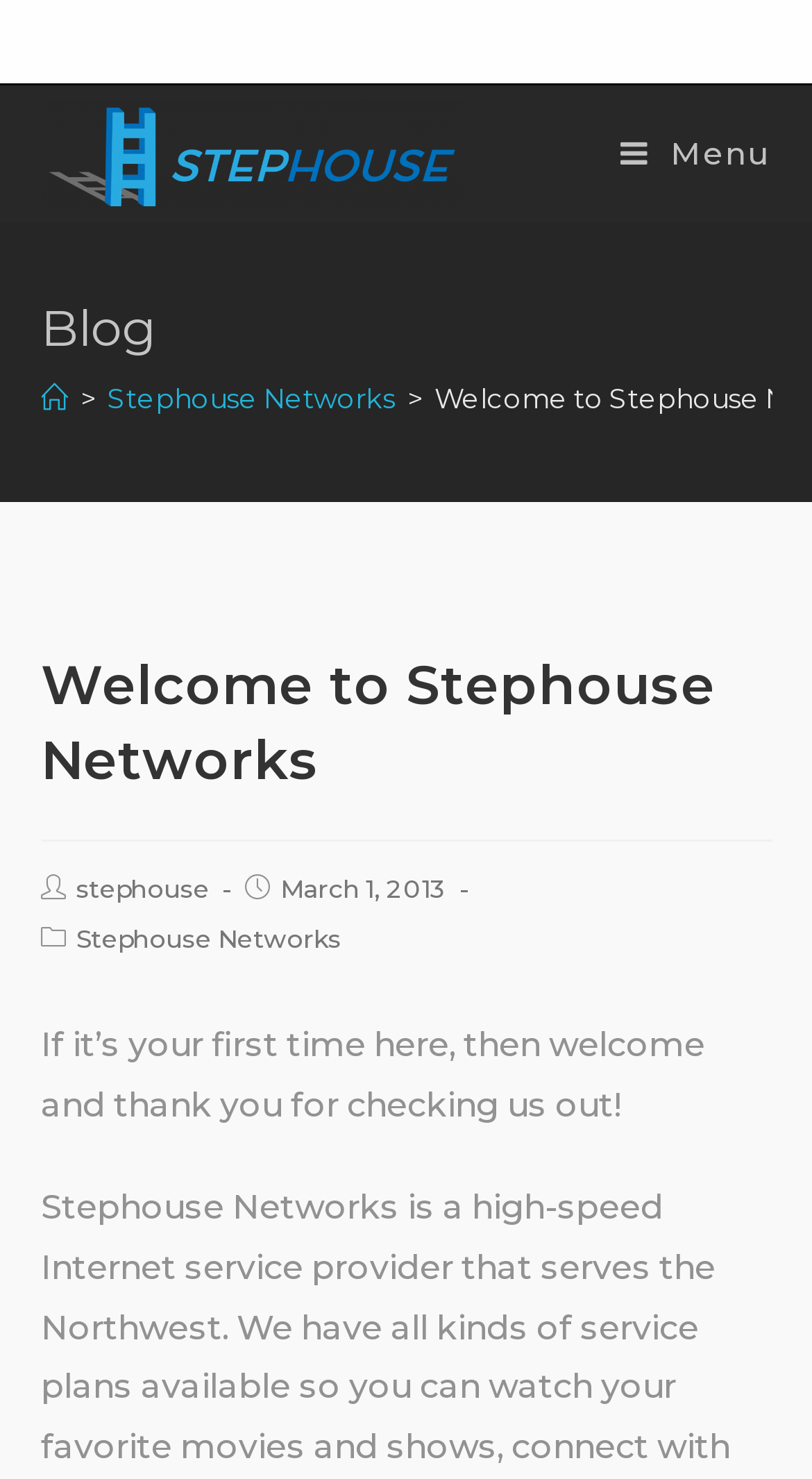Write an exhaustive caption that covers the webpage's main aspects.

The webpage is about Stephouse Networks, with a prominent logo and link to the company's name at the top left corner. To the top right, there is a menu icon represented by three horizontal lines. 

Below the logo, there is a header section that spans the entire width of the page. Within this section, there are three main elements: a "Blog" heading, a breadcrumbs navigation section, and another header section. The breadcrumbs section contains three links: "Home", "Stephouse Networks", and a separator symbol ">". 

The second header section contains a heading that reads "Welcome to Stephouse Networks" and takes up the full width of the page. Below this heading, there are three links: "stephouse", "Stephouse Networks", and a text "March 1, 2013". 

Further down the page, there is a paragraph of text that starts with "If it’s your first time here, then welcome and thank you for checking us out!". This text is positioned near the bottom of the page and spans about 80% of the page's width.